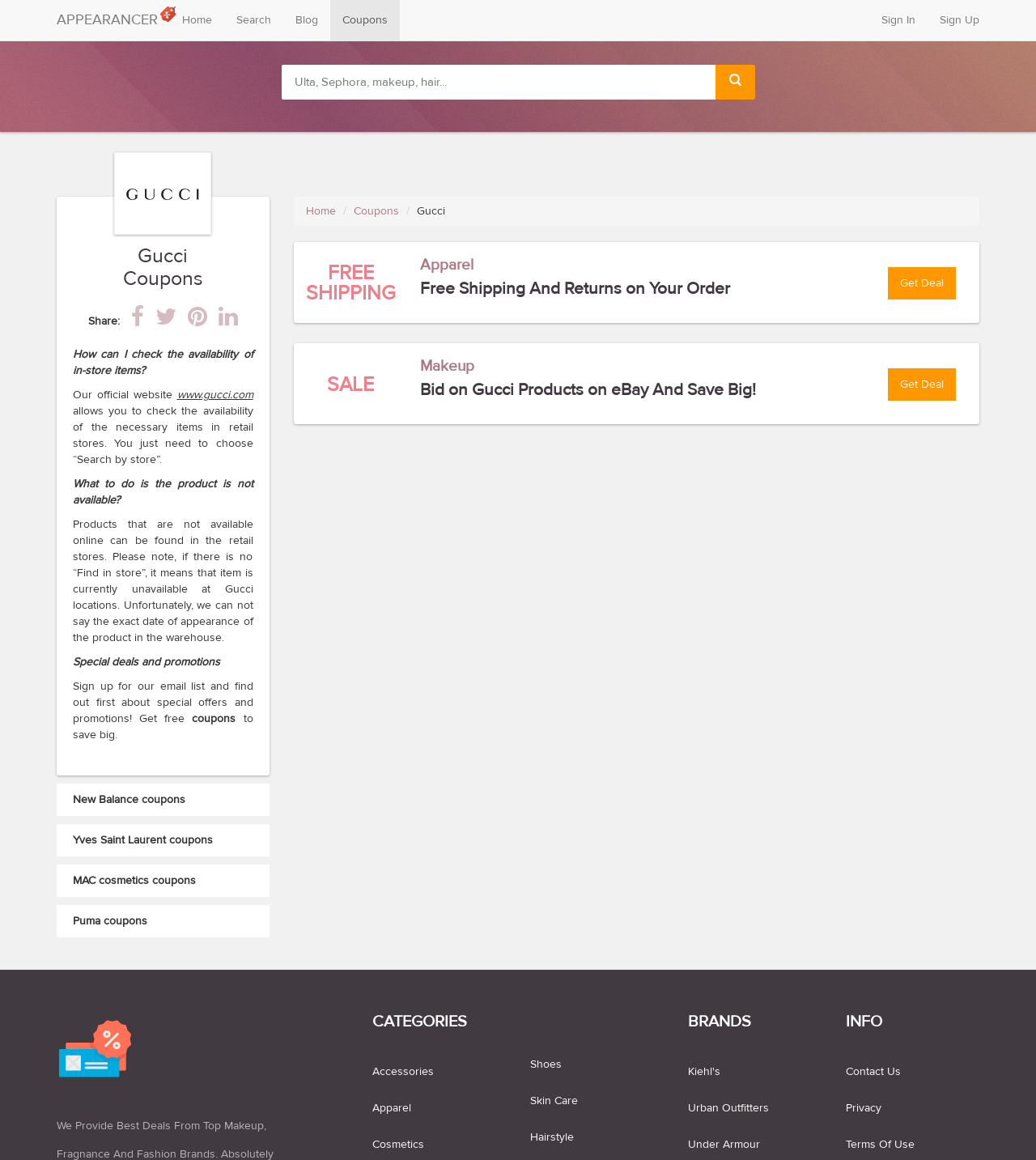Based on the image, give a detailed response to the question: What is the text of the first coupon deal?

The first coupon deal can be found at coordinates [0.295, 0.225, 0.382, 0.264]. The text of this deal is 'FREE SHIPPING', which is a clear indication of a coupon offer. This text is part of a StaticText element.